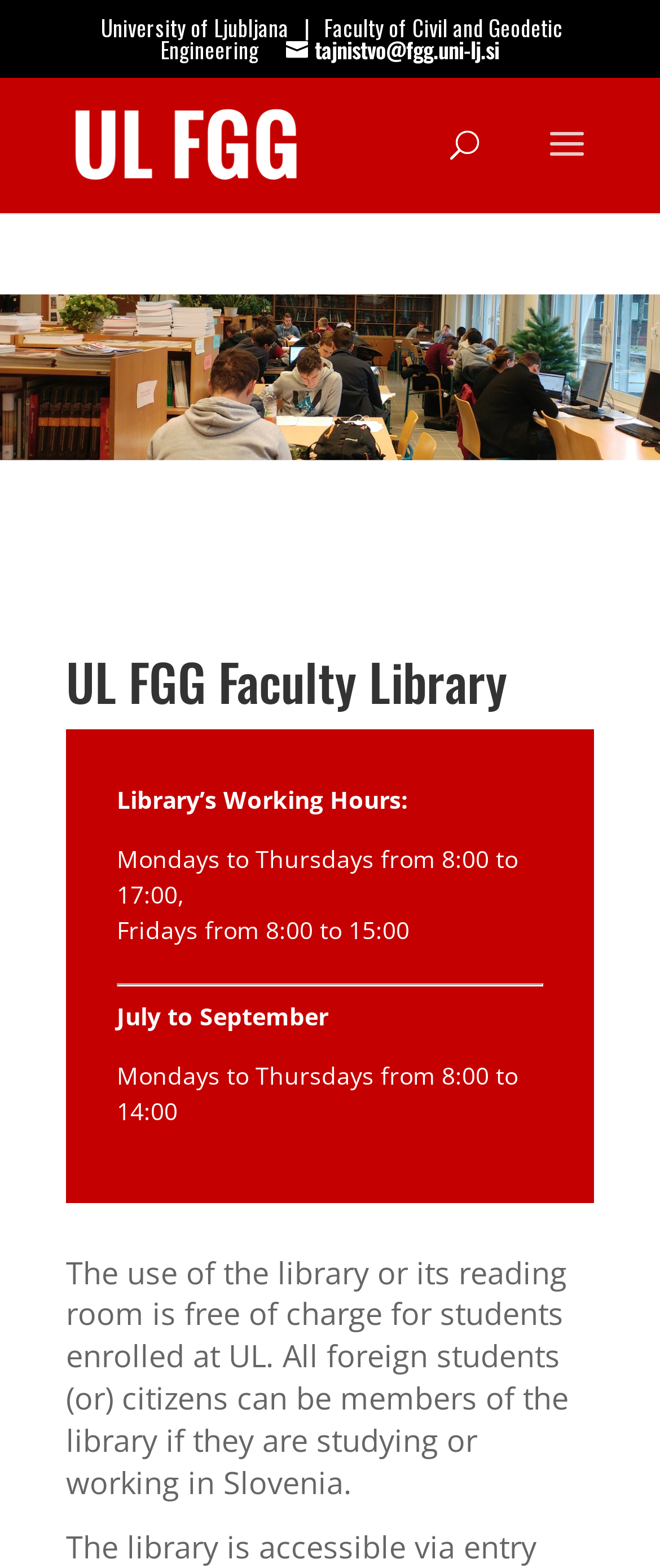Using the element description name="s" placeholder="Search …" title="Search for:", predict the bounding box coordinates for the UI element. Provide the coordinates in (top-left x, top-left y, bottom-right x, bottom-right y) format with values ranging from 0 to 1.

[0.463, 0.049, 0.823, 0.051]